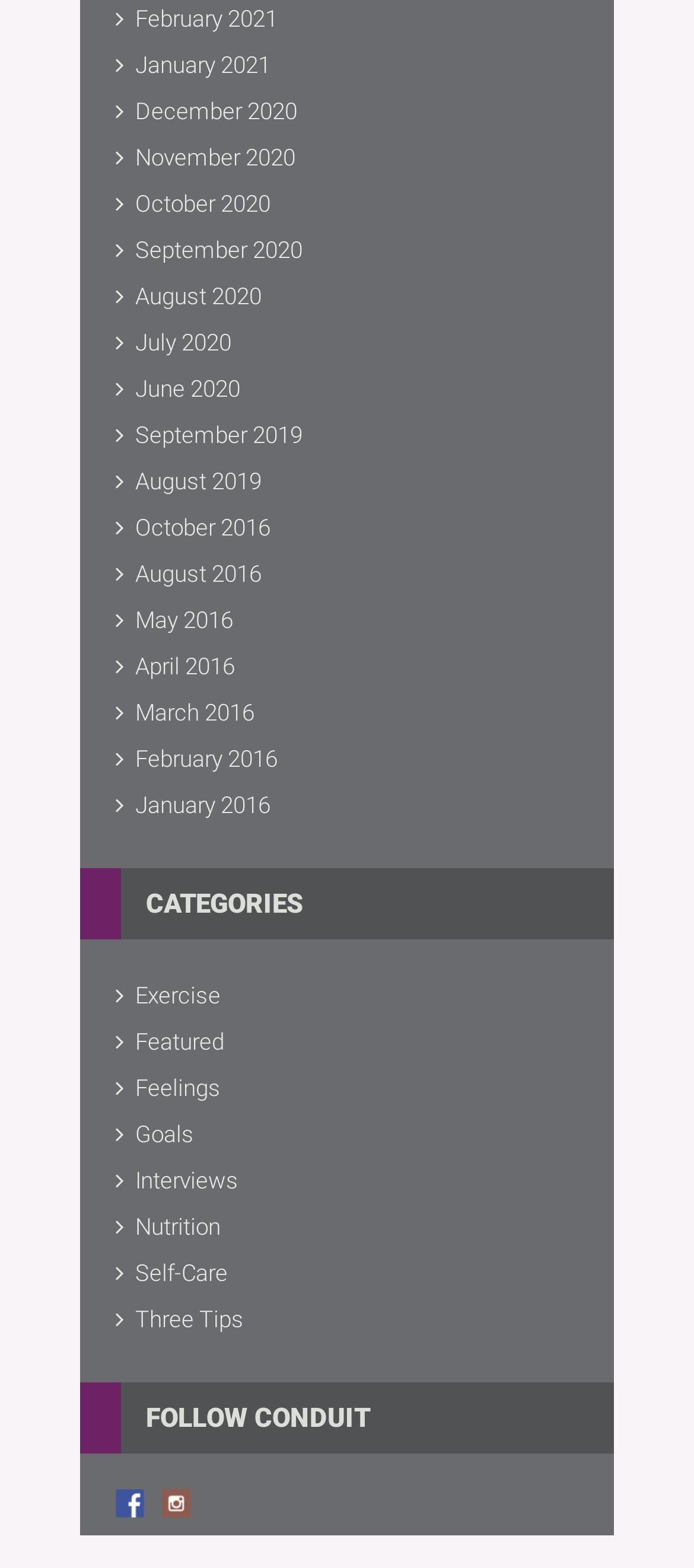Using the information from the screenshot, answer the following question thoroughly:
What are the categories listed on the webpage?

The webpage has a section labeled 'CATEGORIES' which lists various categories such as 'Exercise', 'Featured', 'Feelings', 'Goals', and so on. These categories are likely used to categorize the content on the webpage.